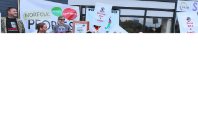Present a detailed portrayal of the image.

The image captures a group of demonstrators gathered outside a building, holding various signs in a spirited display of advocacy. Among them, you can see colorful banners and placards advocating for issues related to social justice and welfare reform, reflecting the urgent themes present in the discussions surrounding recent governmental policies. This gathering aligns with broader movements focused on supporting vulnerable populations, emphasizing the necessity of treating individuals seeking refuge with dignity and respect. The atmosphere appears vibrant, illustrating a community united in their calls for action, particularly in light of challenges faced by marginalized groups against the backdrop of welfare reform plans announced by Prime Minister Rishi Sunak.